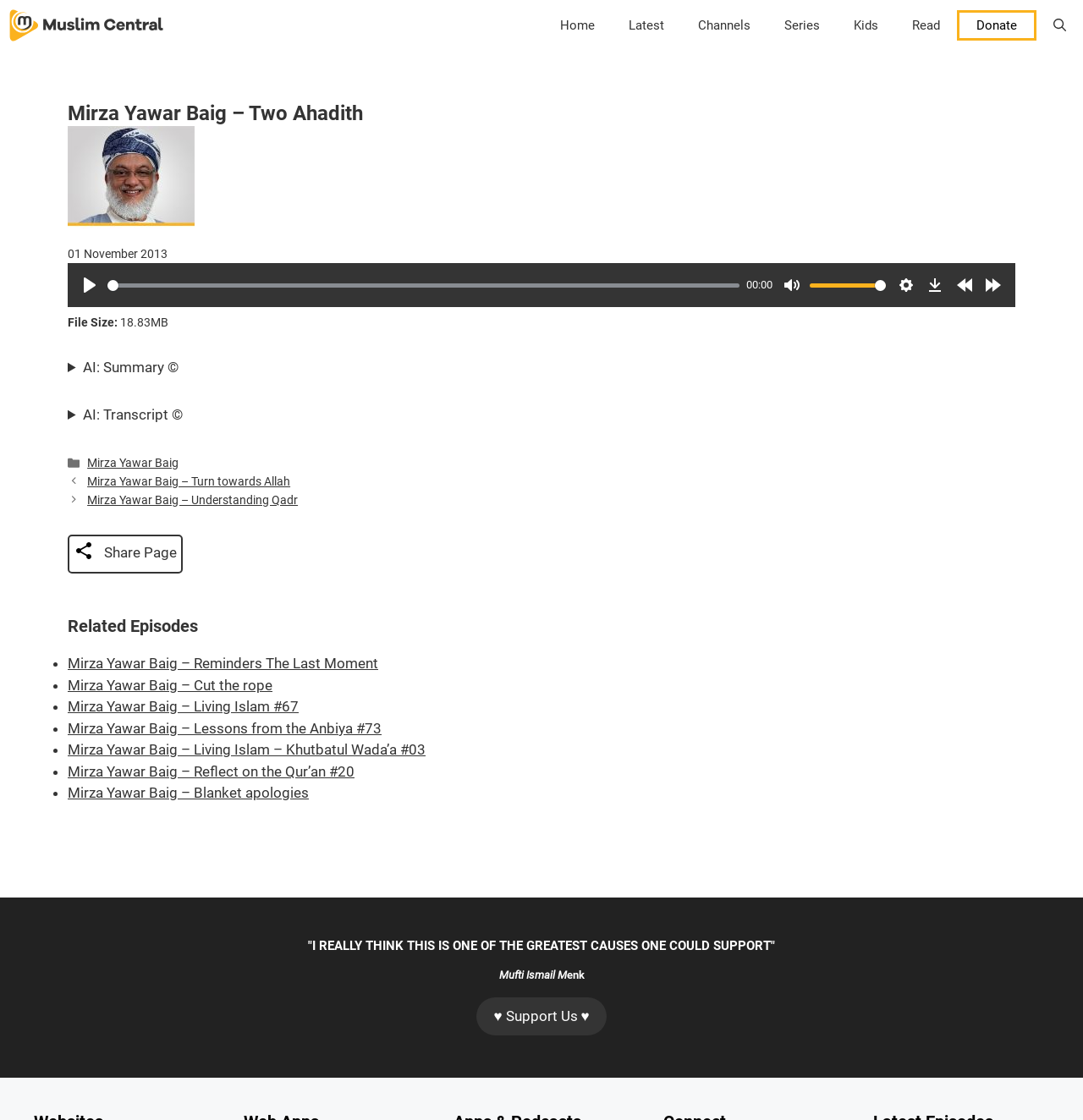Please determine the bounding box coordinates of the section I need to click to accomplish this instruction: "Support Us".

[0.44, 0.89, 0.56, 0.925]